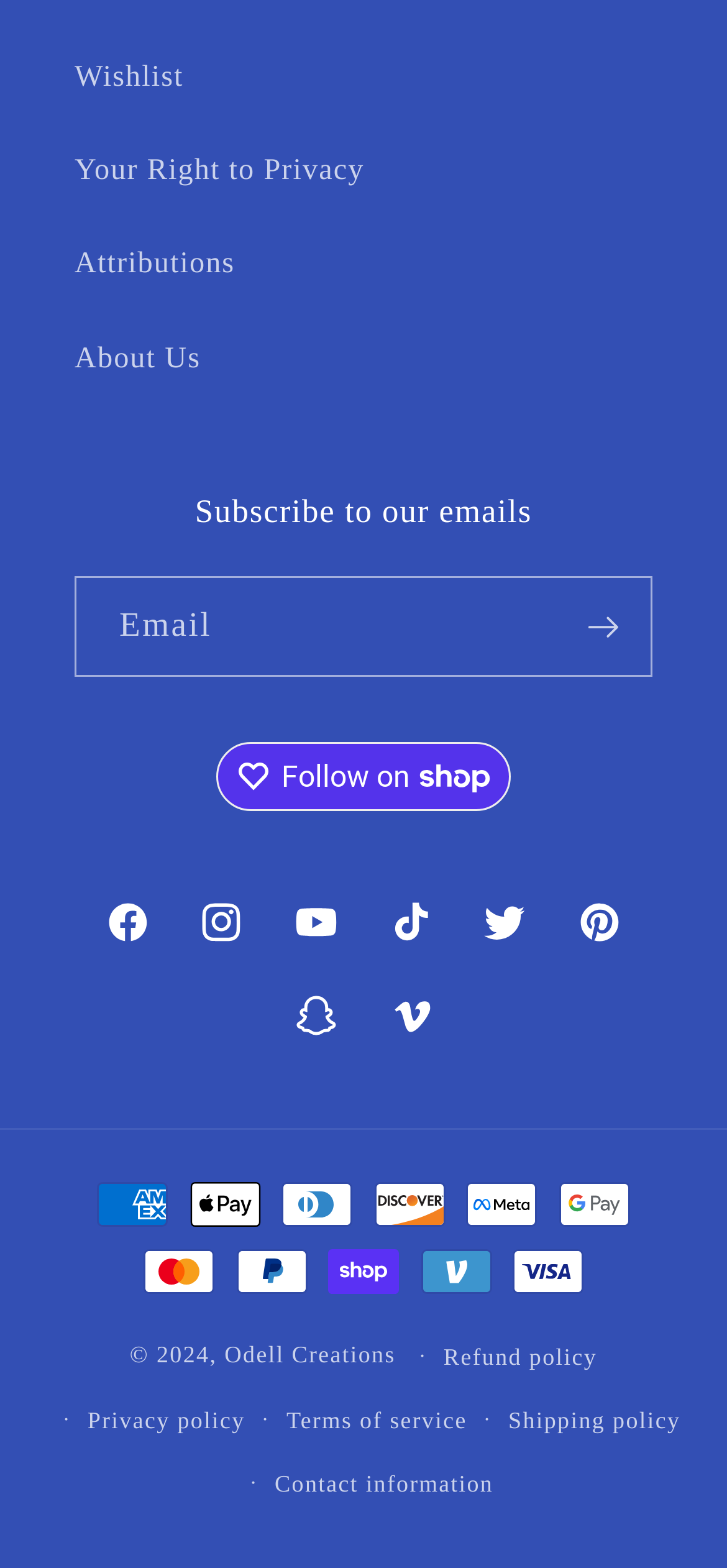Determine the bounding box coordinates of the element's region needed to click to follow the instruction: "View payment methods". Provide these coordinates as four float numbers between 0 and 1, formatted as [left, top, right, bottom].

[0.101, 0.745, 0.268, 0.803]